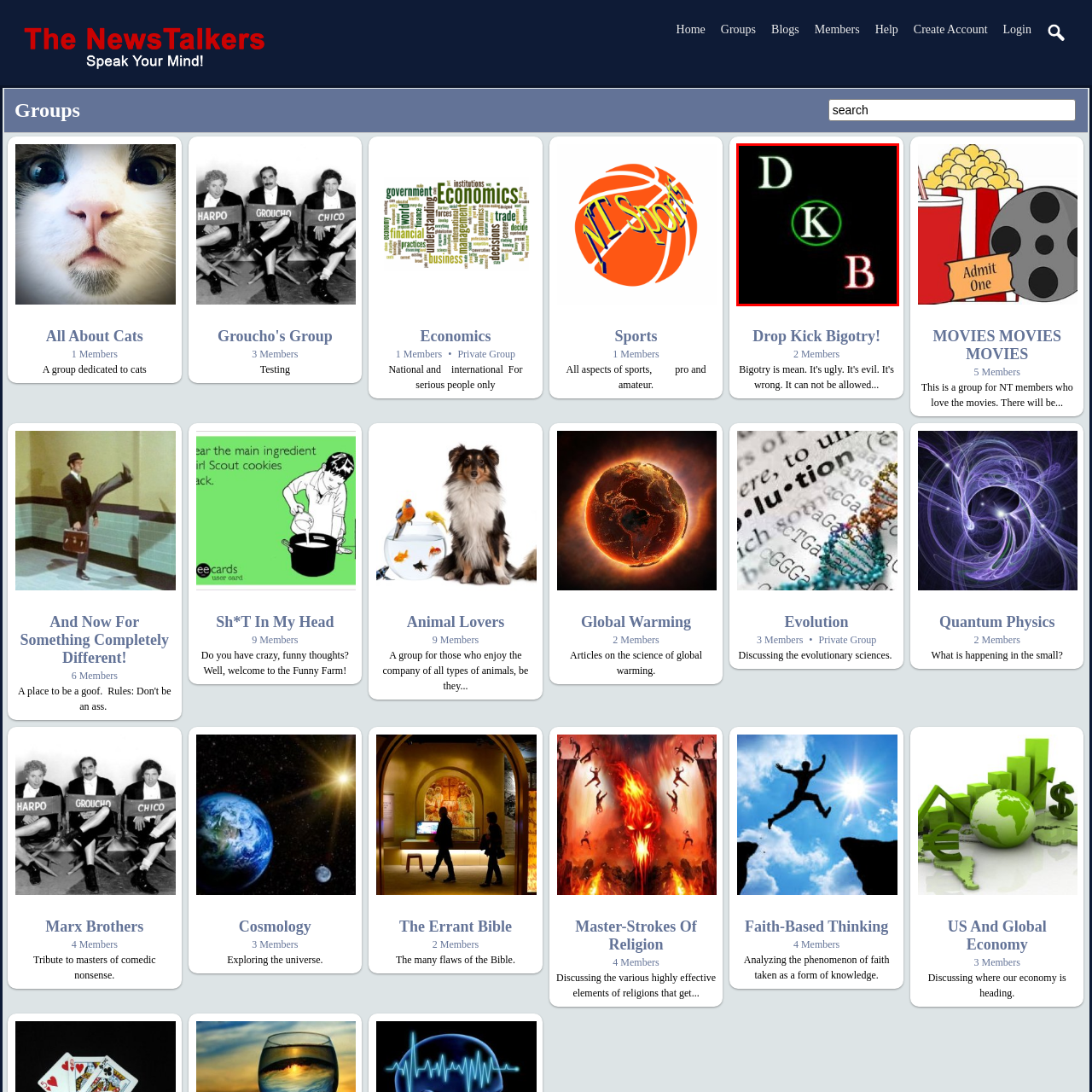Observe the visual content surrounded by a red rectangle, What is the purpose of the logo's design? Respond using just one word or a short phrase.

to convey a message of inclusion and anti-bigotry